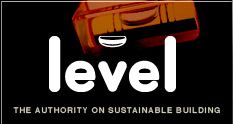Provide a short, one-word or phrase answer to the question below:
What is the shape of the abstract icon inspired by?

Building tools